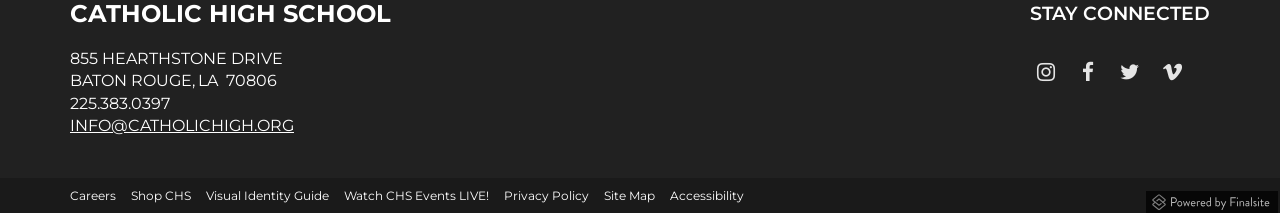Identify the bounding box coordinates of the region that needs to be clicked to carry out this instruction: "Watch CHS Events LIVE!". Provide these coordinates as four float numbers ranging from 0 to 1, i.e., [left, top, right, bottom].

[0.269, 0.862, 0.382, 0.976]